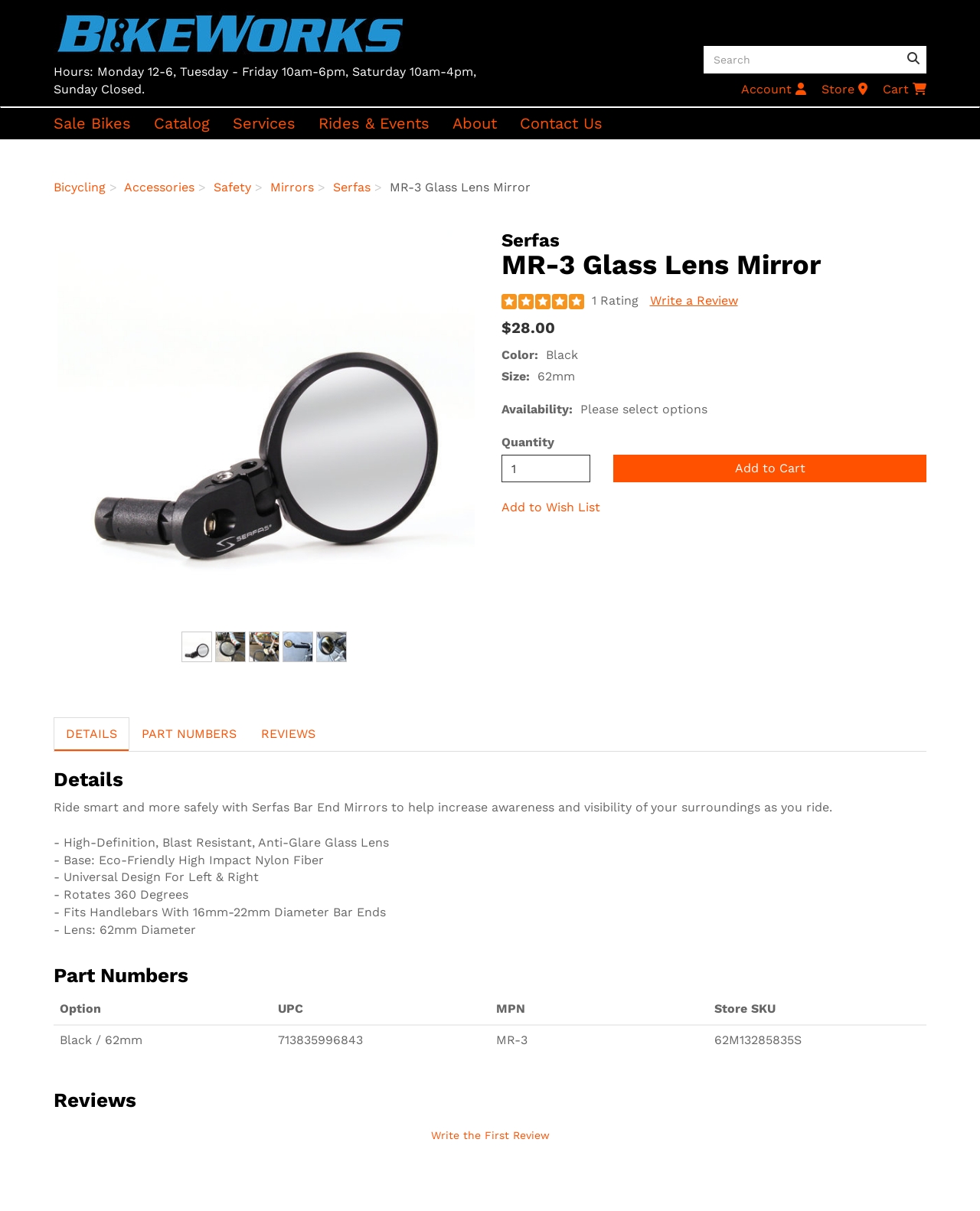Locate the bounding box coordinates of the clickable region to complete the following instruction: "Write a review."

[0.657, 0.242, 0.759, 0.254]